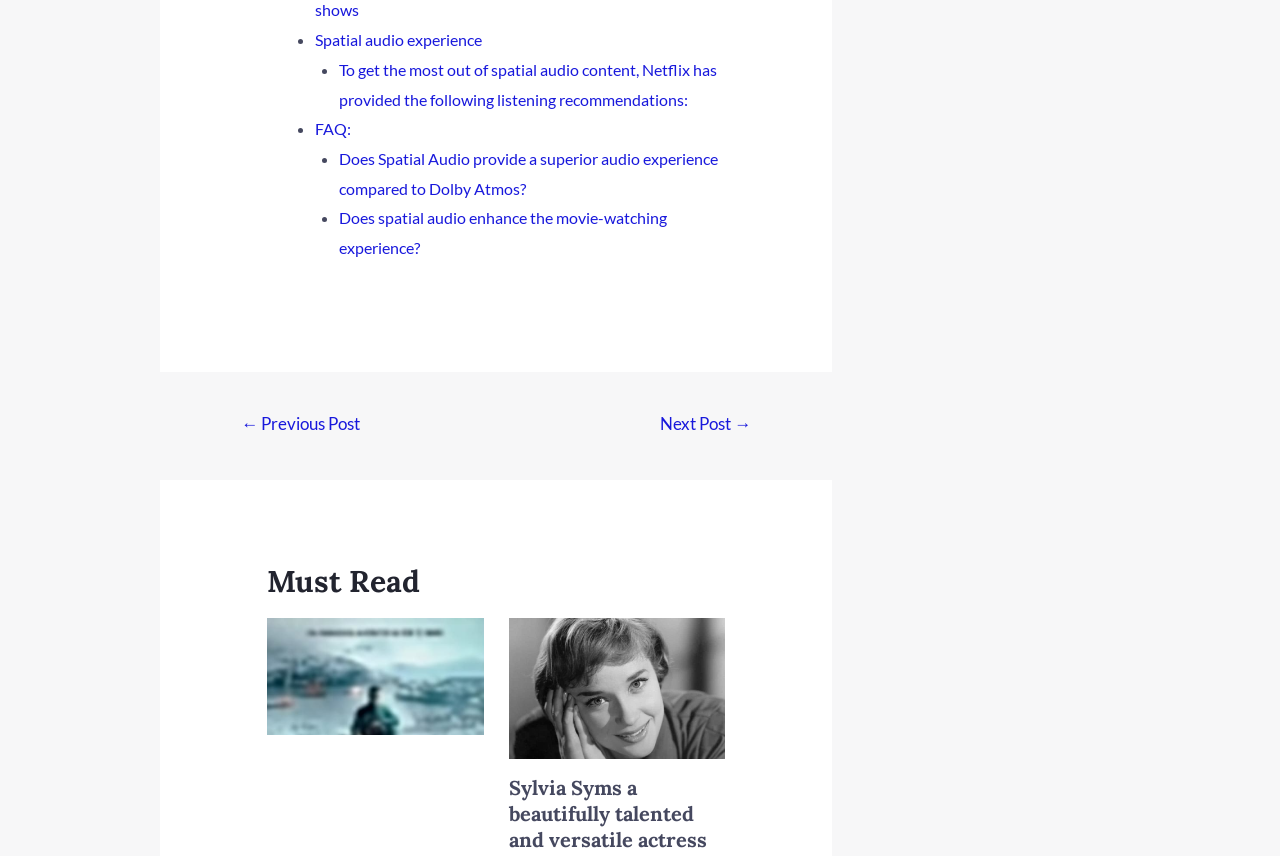Kindly determine the bounding box coordinates for the area that needs to be clicked to execute this instruction: "Go to 'Next Post'".

[0.496, 0.475, 0.607, 0.521]